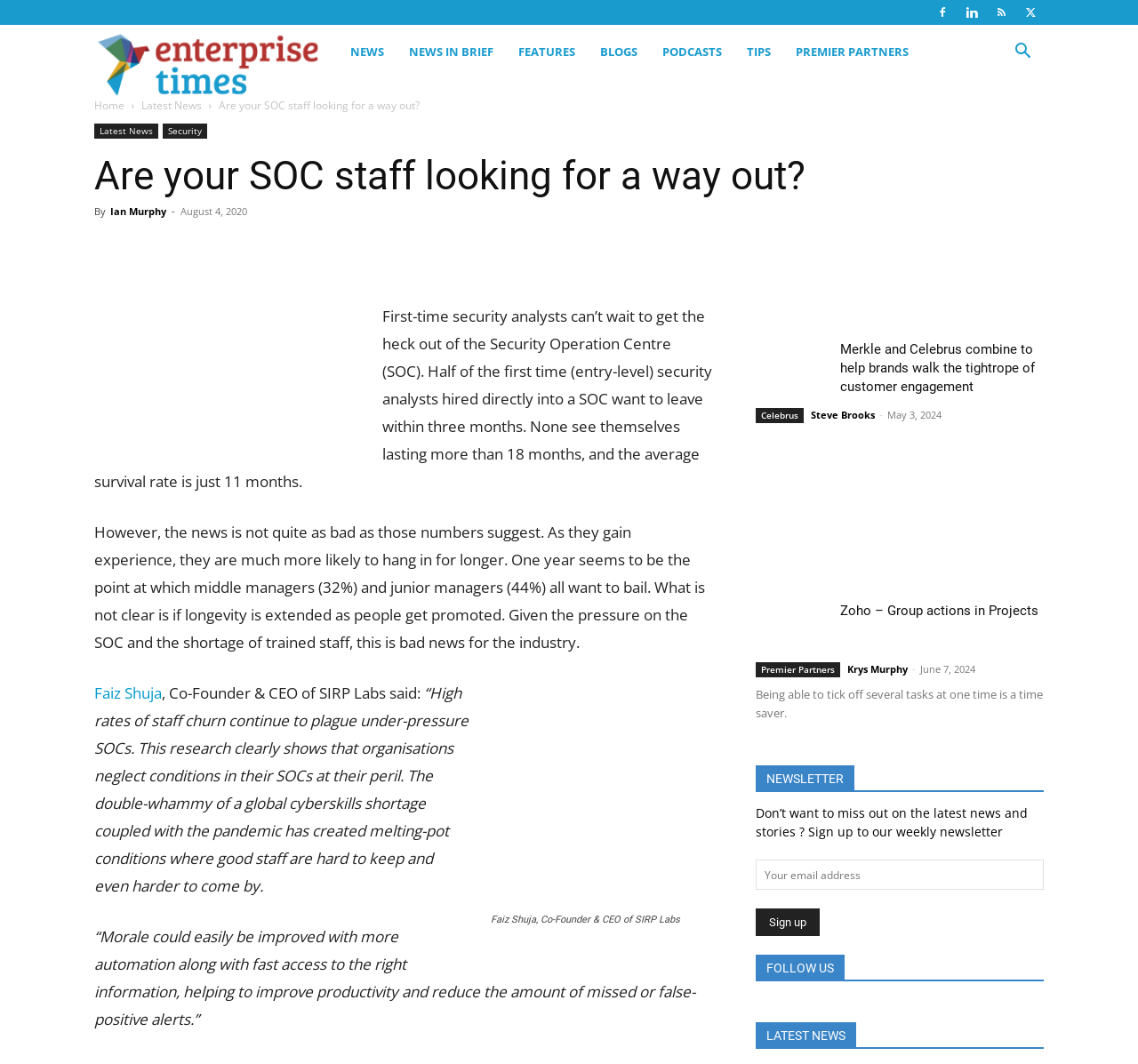Answer the question in one word or a short phrase:
Who is the author of the article?

Ian Murphy